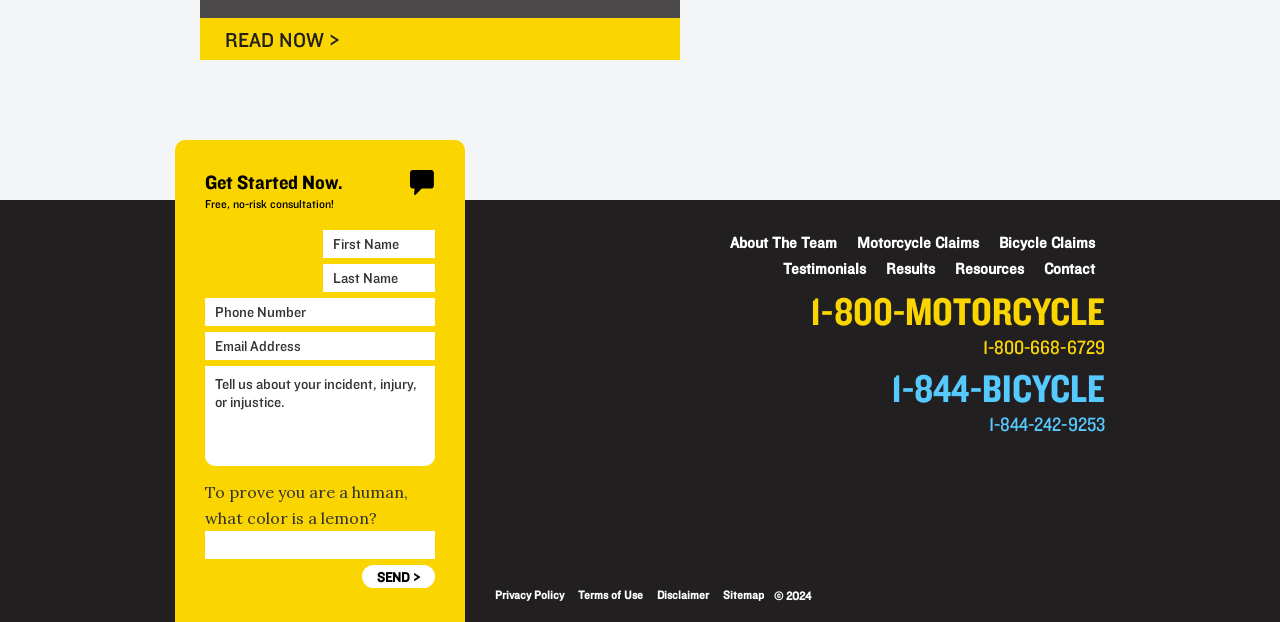What is the color being asked about in the human verification question? Please answer the question using a single word or phrase based on the image.

lemon